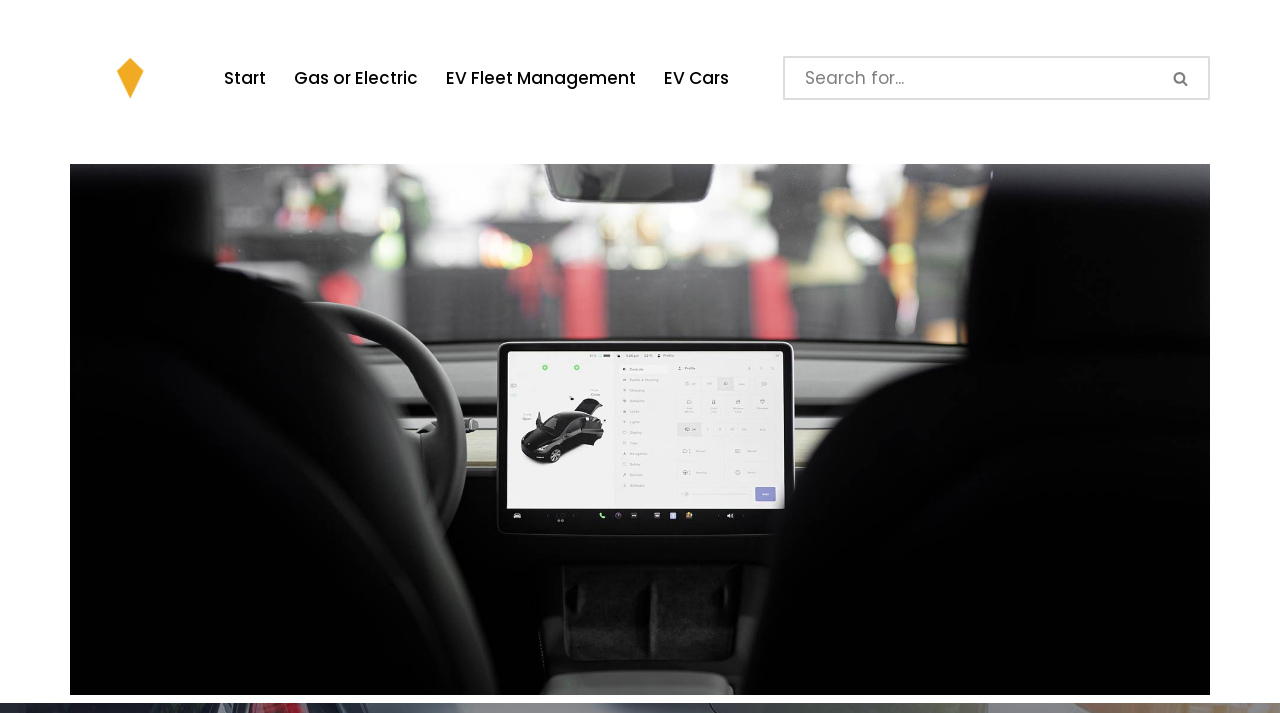Extract the main heading from the webpage content.

Advantages of Electric Cars: Quieter, Incentives, Renewable